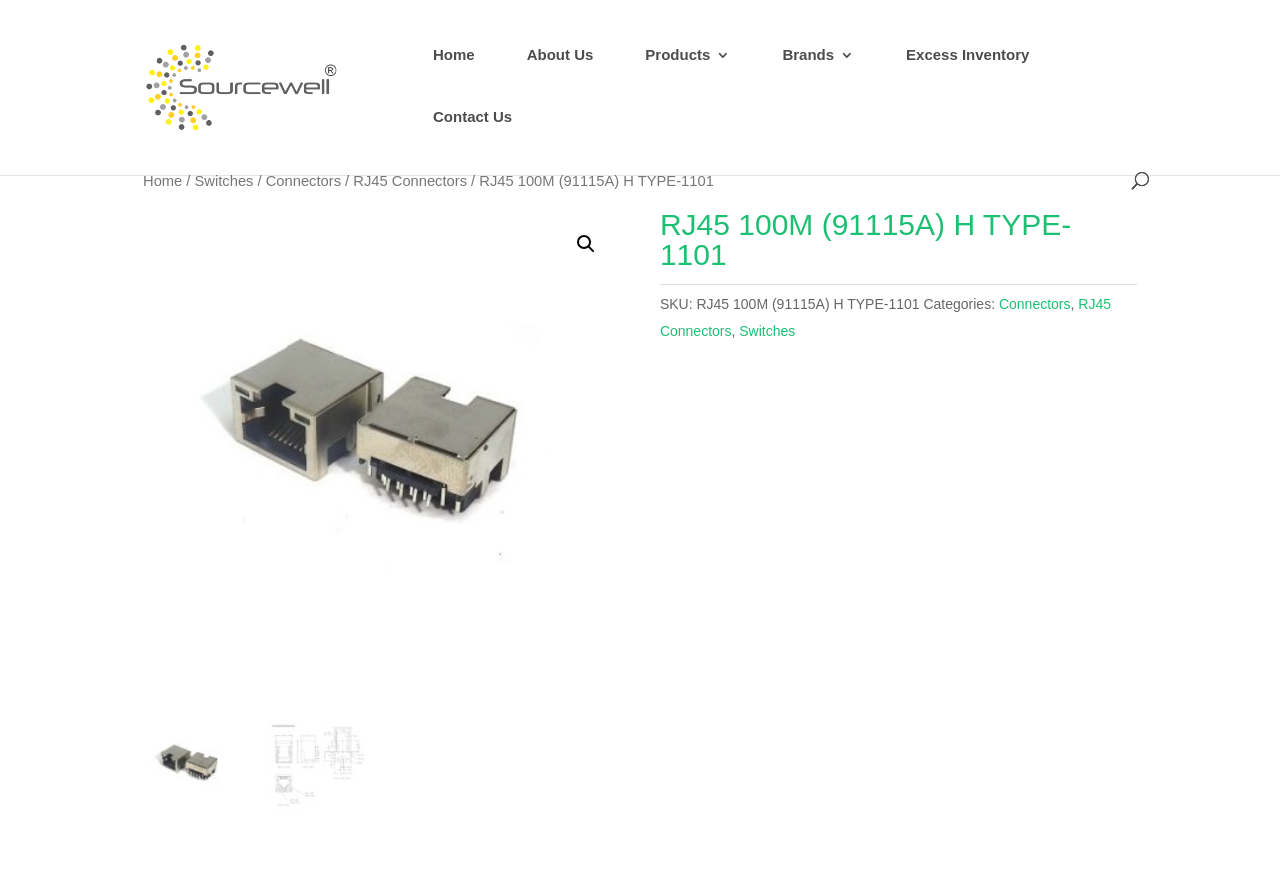Provide a thorough description of the webpage's content and layout.

This webpage is about a specific product, the RJ45 100M (91115A) H TYPE-1101 connector. At the top left, there is a logo of Sourcewell Devices, accompanied by a link to the company's website. Below the logo, there is a navigation menu with links to various sections of the website, including Home, About Us, Products, Brands, Excess Inventory, and Contact Us.

To the right of the navigation menu, there is a breadcrumb navigation showing the product's category hierarchy, with links to Home, Switches, Connectors, and RJ45 Connectors. Below the breadcrumb navigation, there is a large image of the product, accompanied by a link to the product page.

On the right side of the page, there is a search icon (🔍) and a heading that displays the product name. Below the heading, there are details about the product, including its SKU and categories, which are Connectors and RJ45 Connectors. There are also several images of the product at the bottom of the page.

The overall layout of the page is organized, with clear headings and concise text, making it easy to navigate and find information about the product.